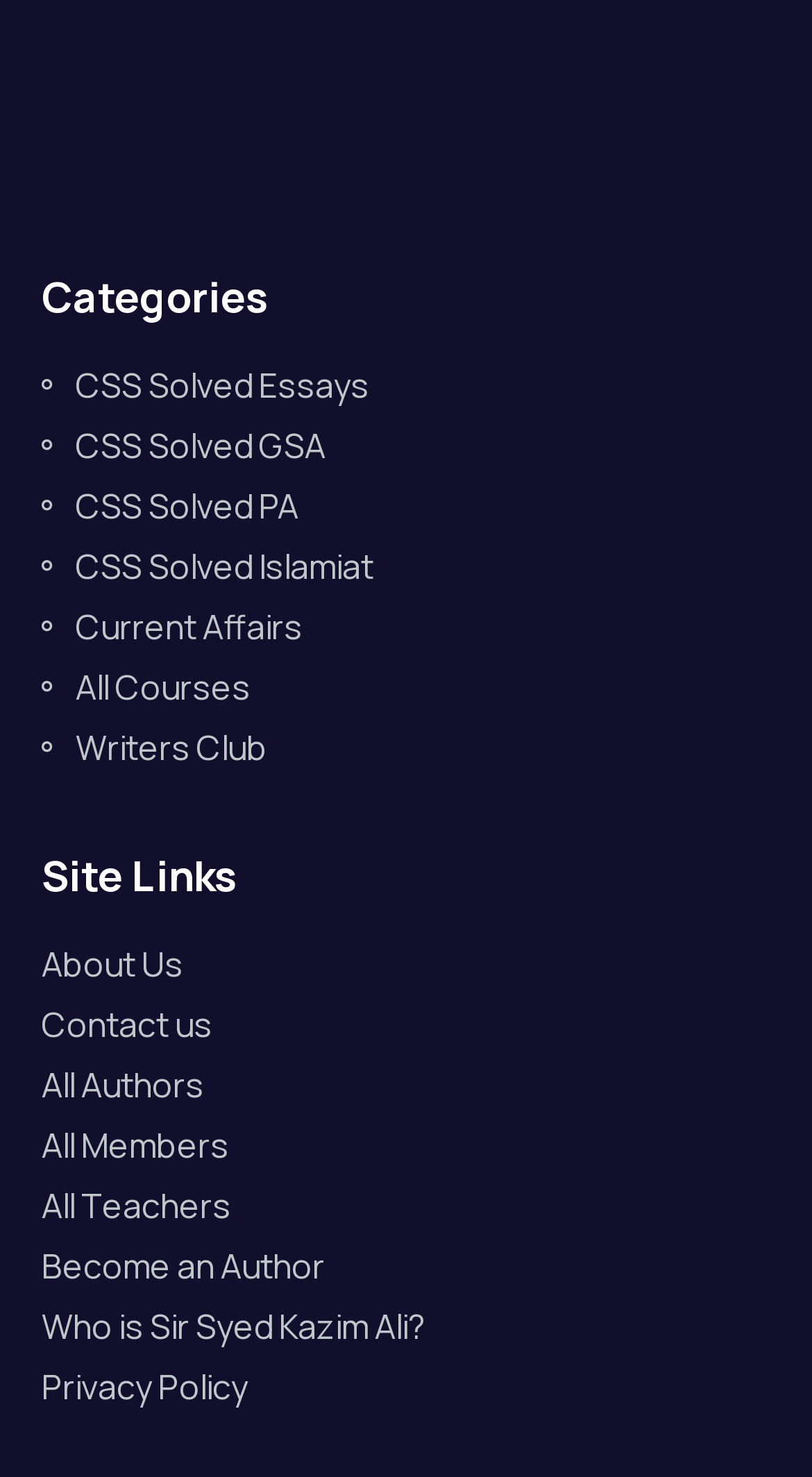Determine the bounding box coordinates of the section to be clicked to follow the instruction: "Learn about Privacy Policy". The coordinates should be given as four float numbers between 0 and 1, formatted as [left, top, right, bottom].

[0.051, 0.922, 0.949, 0.956]